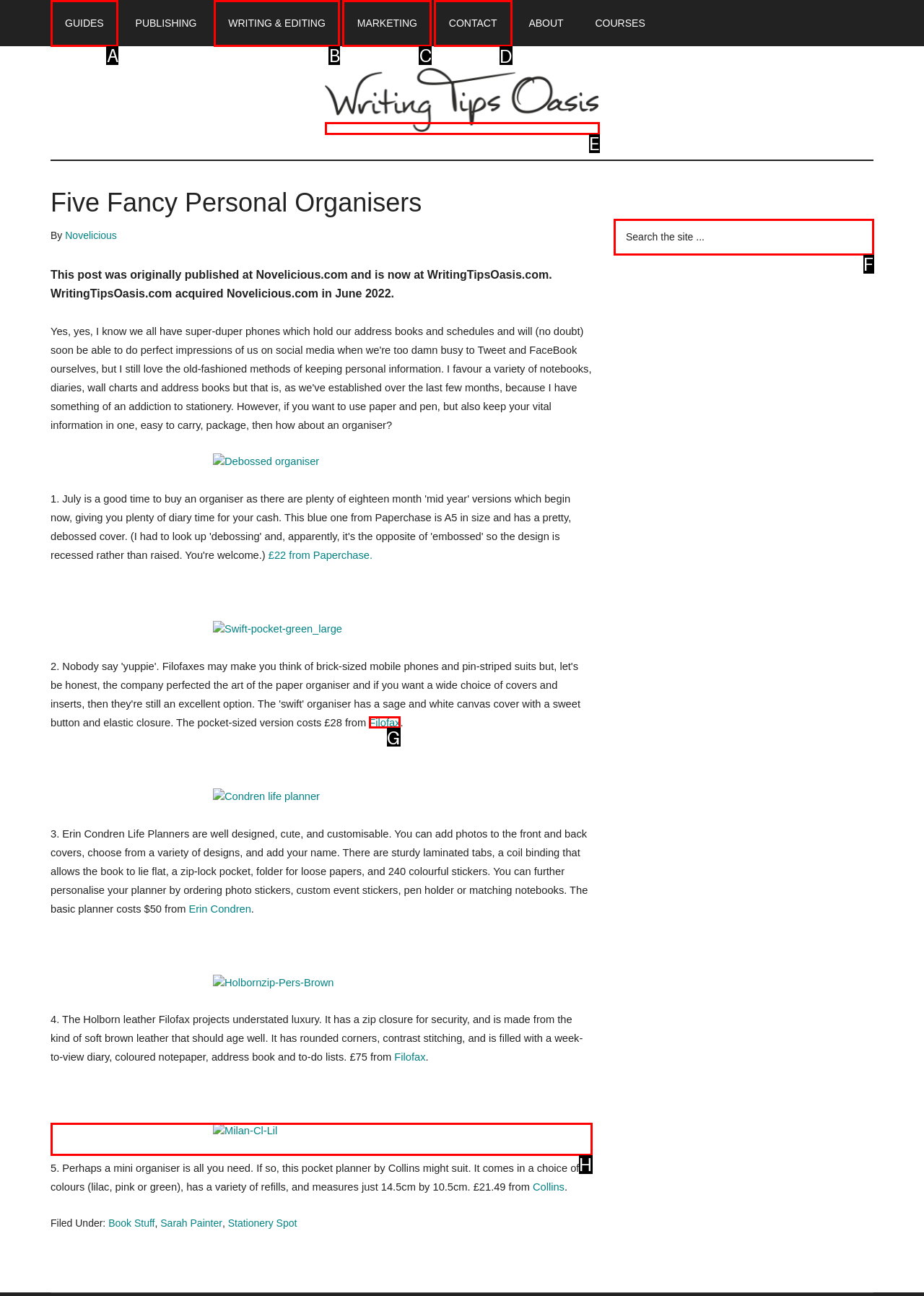Identify the correct option to click in order to accomplish the task: Click on the 'CONTACT' link Provide your answer with the letter of the selected choice.

D